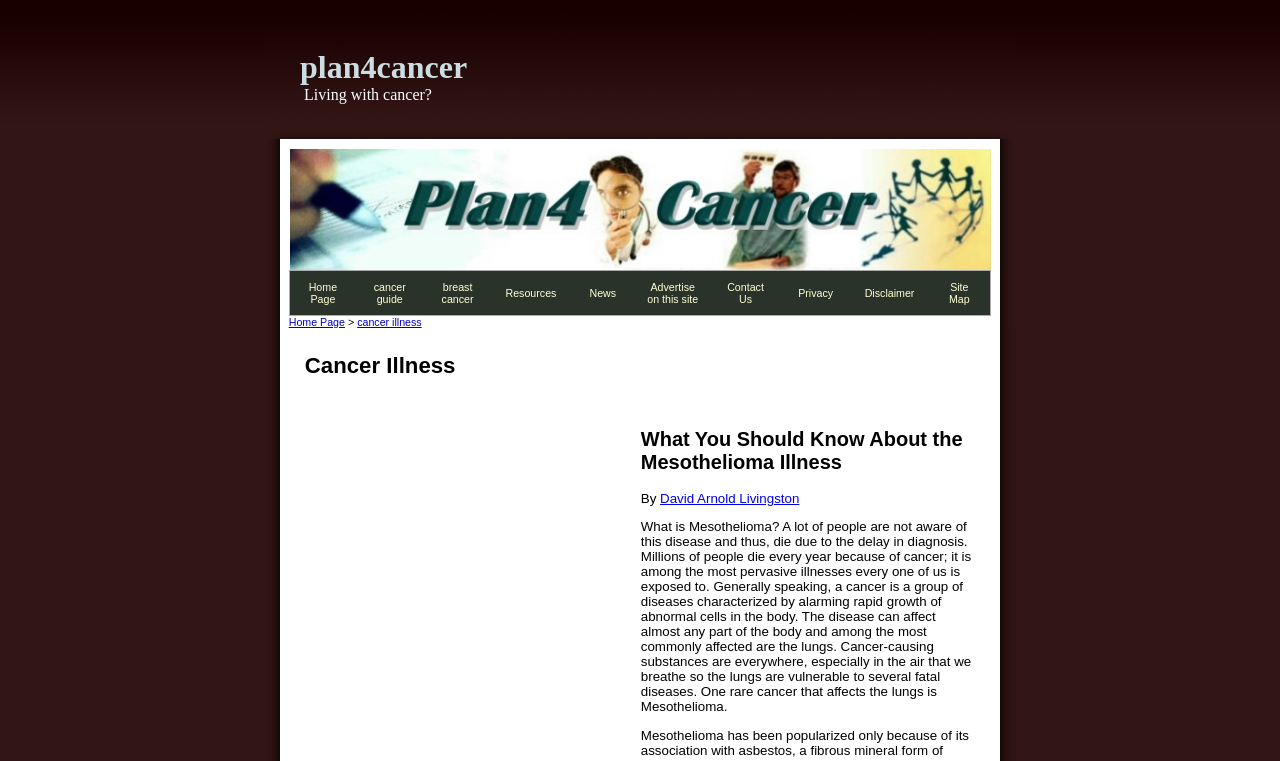Bounding box coordinates are specified in the format (top-left x, top-left y, bottom-right x, bottom-right y). All values are floating point numbers bounded between 0 and 1. Please provide the bounding box coordinate of the region this sentence describes: Contact Us

[0.563, 0.369, 0.602, 0.401]